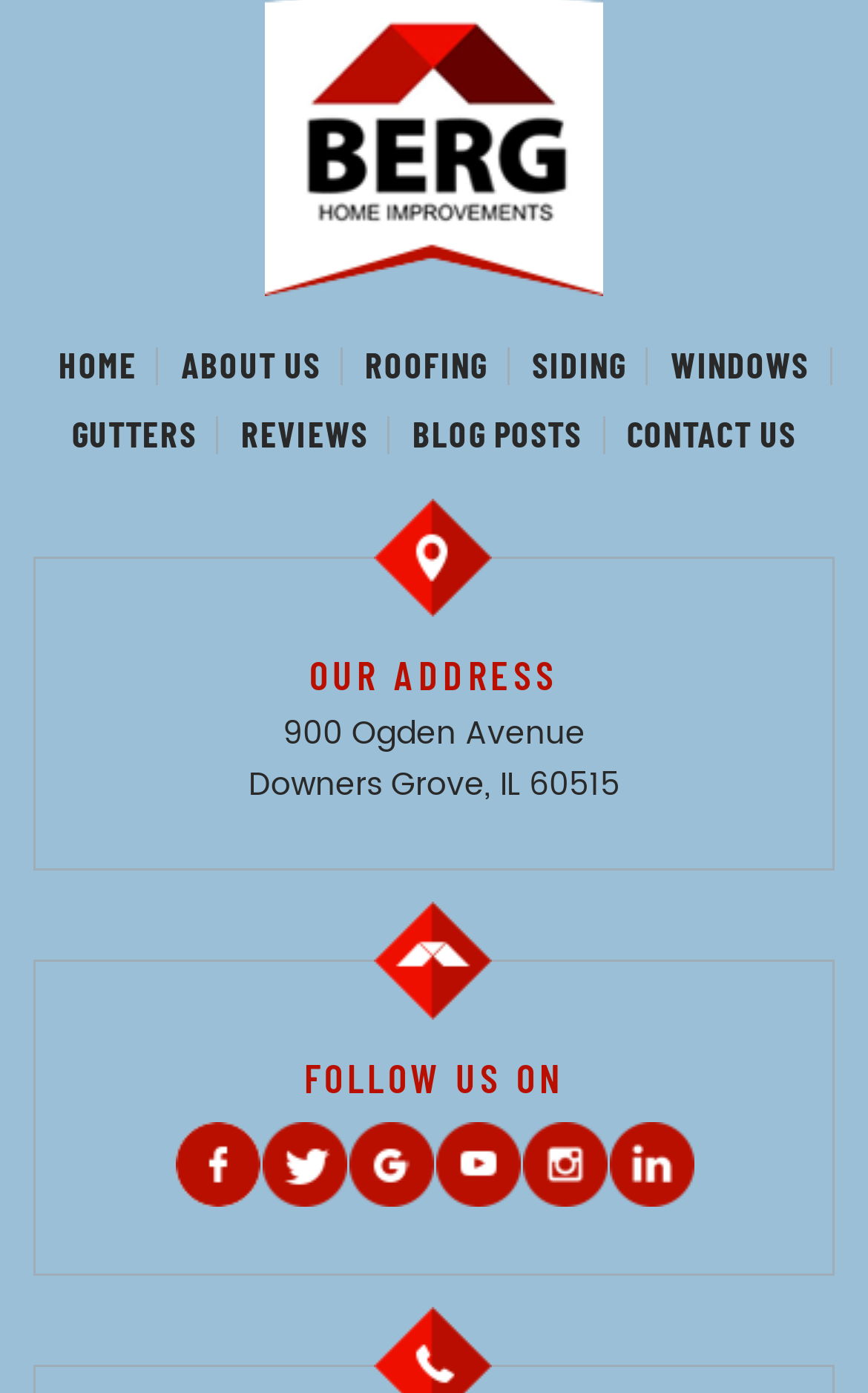Predict the bounding box coordinates for the UI element described as: "Reviews". The coordinates should be four float numbers between 0 and 1, presented as [left, top, right, bottom].

[0.252, 0.286, 0.45, 0.336]